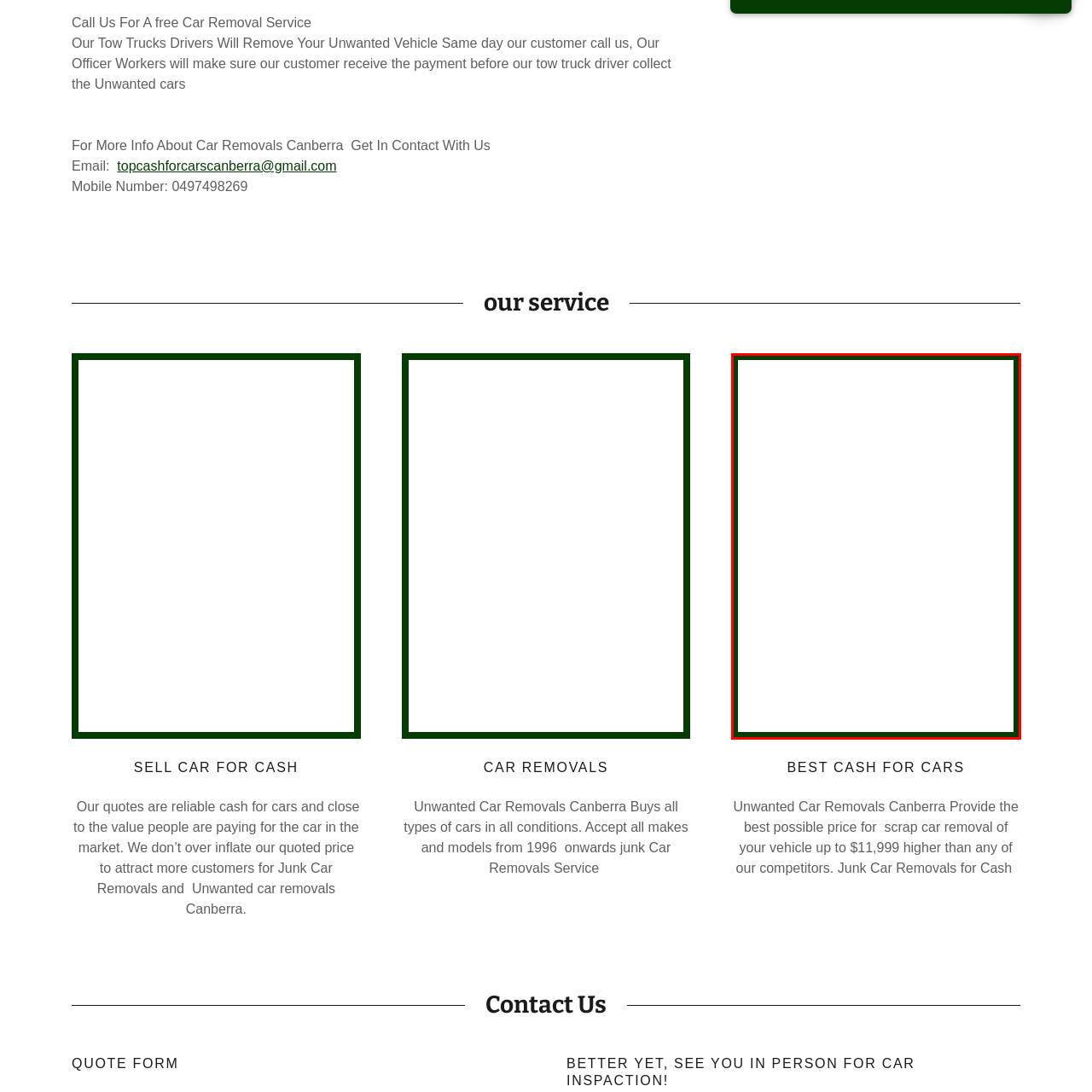Describe in detail what is happening in the image highlighted by the red border.

The image prominently displays the service of "Car Removals" in Canberra, as highlighted on a webpage offering car removal services. The visual context is intended to convey the professionalism and efficiency of the service, which focuses on removing unwanted vehicles. Accompanying texts emphasize the reliability and competitive cash offers associated with these services, and this specific image is located just above sections informing potential customers about their various options and benefits. Overall, the image supports the messaging of convenience and customer satisfaction in unwanted car removals.